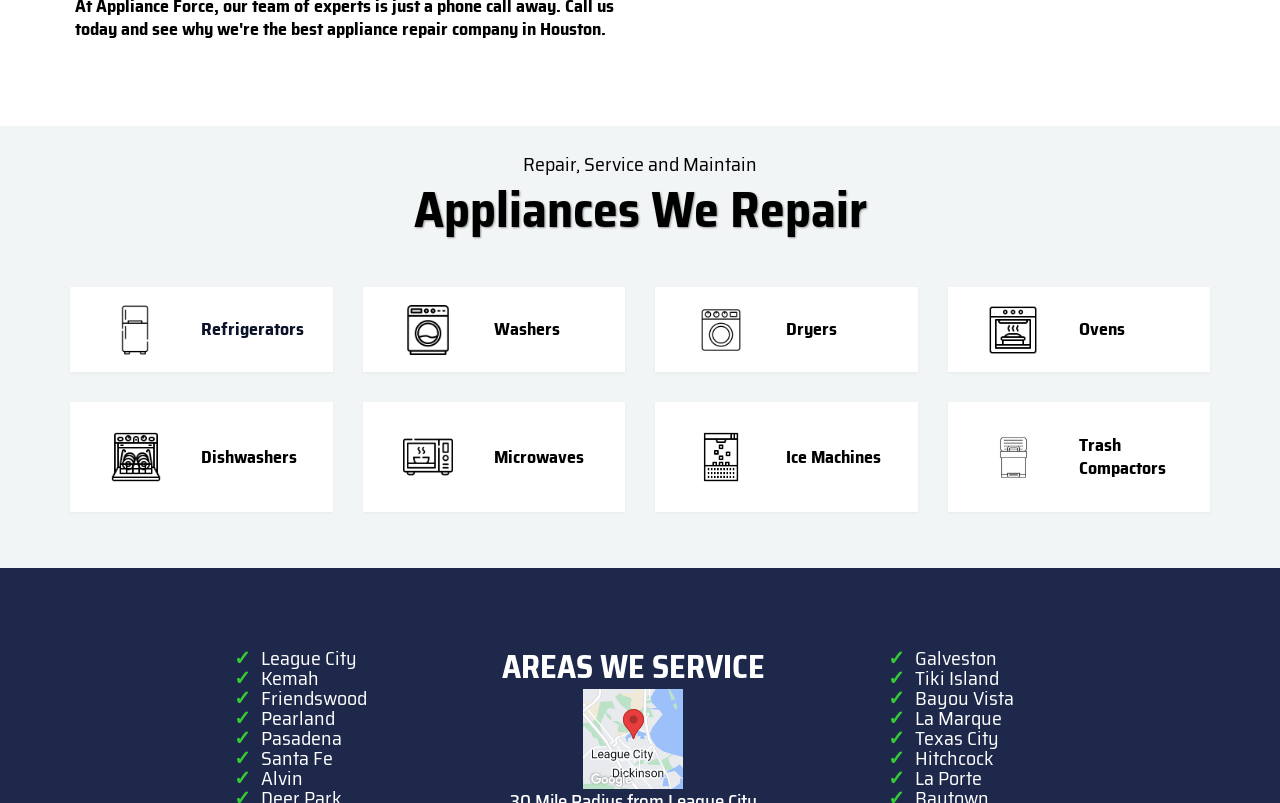Locate the bounding box coordinates of the clickable area needed to fulfill the instruction: "Click on Dishwashers".

[0.157, 0.551, 0.232, 0.586]